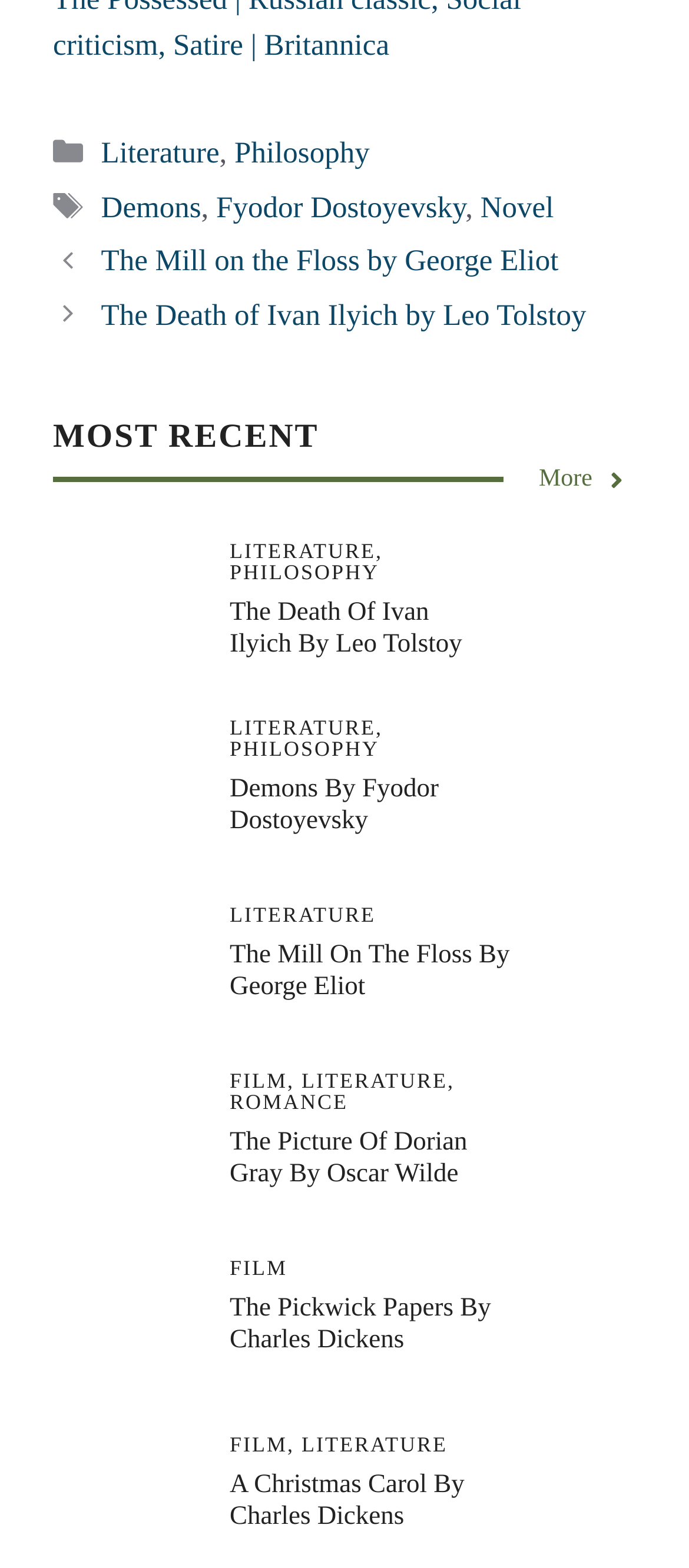Identify the bounding box coordinates of the element to click to follow this instruction: 'Open menu'. Ensure the coordinates are four float values between 0 and 1, provided as [left, top, right, bottom].

None